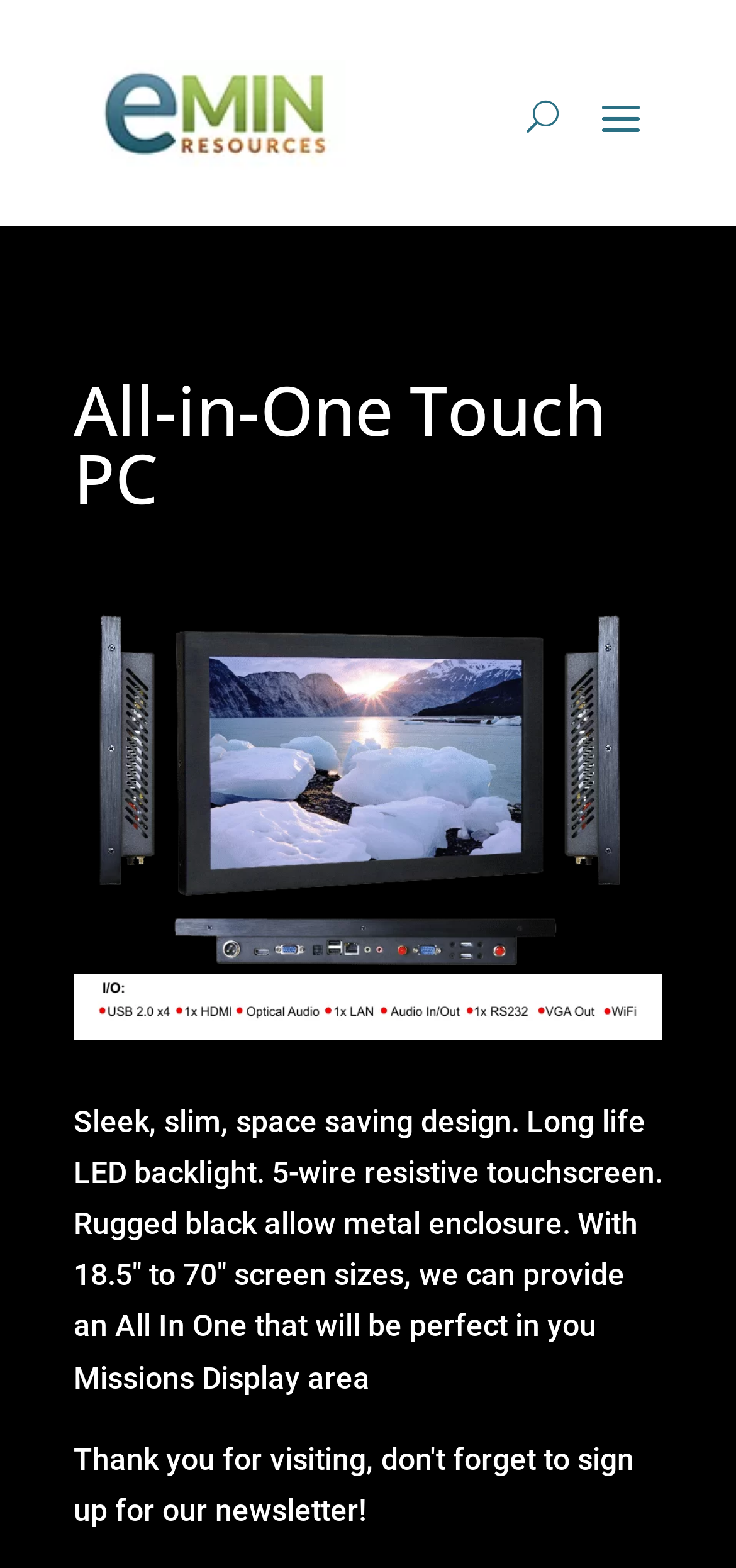Please find and generate the text of the main heading on the webpage.

All-in-One Touch PC